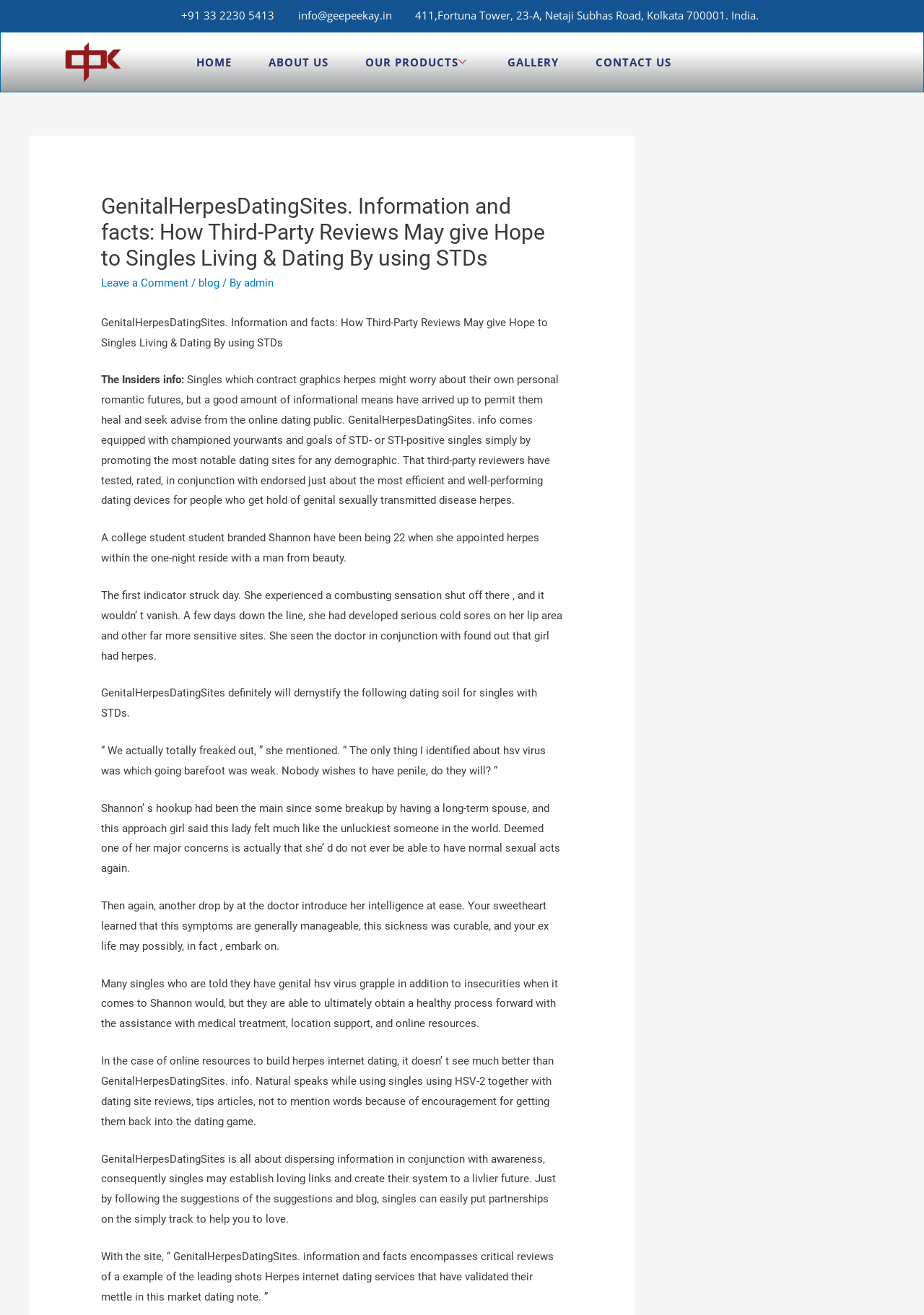What is the story about in the webpage content?
Analyze the image and deliver a detailed answer to the question.

I read the webpage content and found that it tells a story about a girl named Shannon who contracted herpes and her experiences, struggles, and ultimately finding hope and resources for dating with herpes.